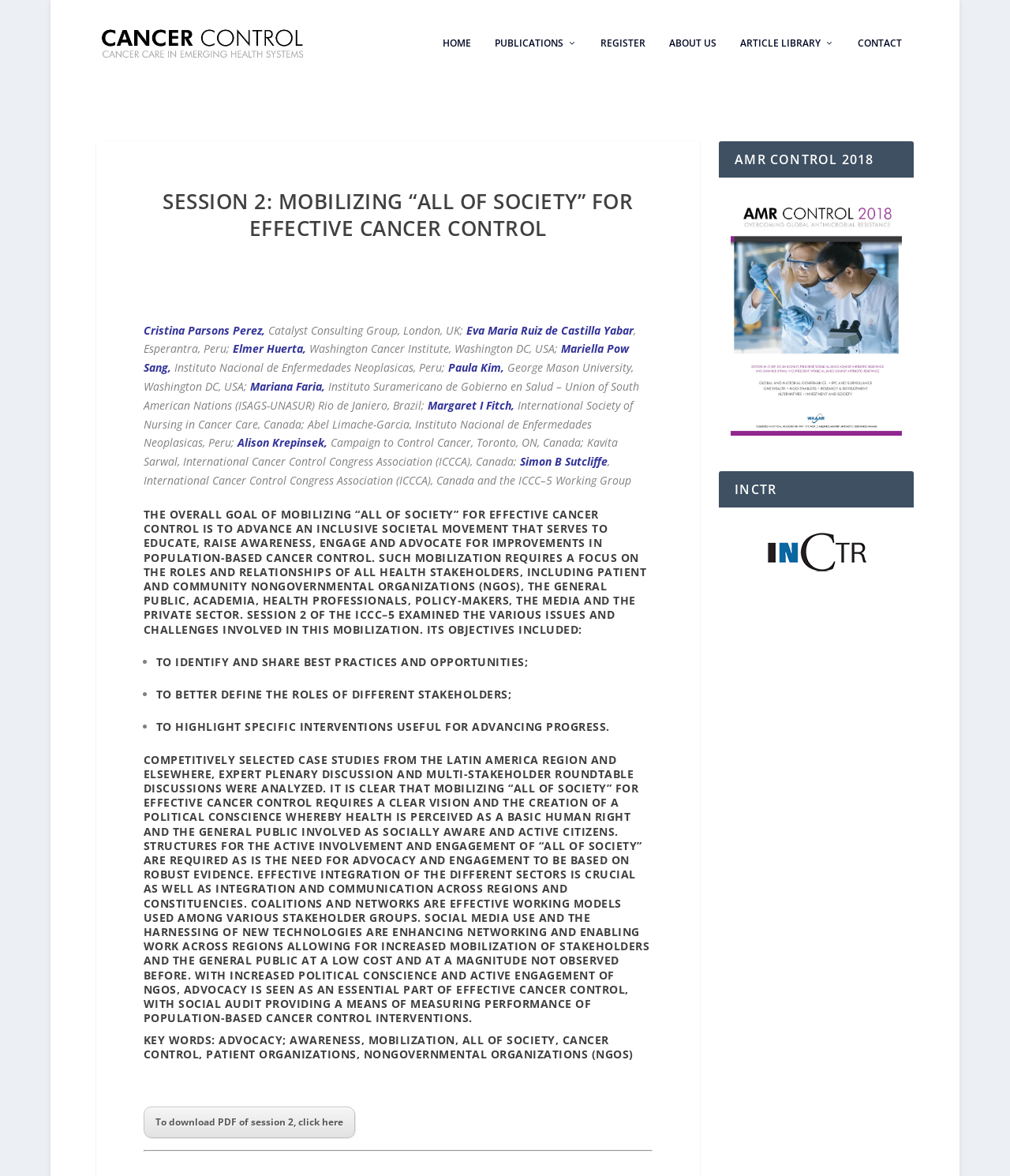Offer a detailed account of what is visible on the webpage.

This webpage is about cancer control, specifically Session 2: Mobilizing “all of society” for effective cancer control. At the top, there is a navigation menu with links to "HOME", "PUBLICATIONS", "REGISTER", "ABOUT US", "ARTICLE LIBRARY", and "CONTACT". Below the navigation menu, there is a heading "SESSION 2: MOBILIZING “ALL OF SOCIETY” FOR EFFECTIVE CANCER CONTROL" followed by a list of speakers' names and their affiliations.

The main content of the page is divided into two sections. The first section explains the overall goal of mobilizing “all of society” for effective cancer control, which is to advance an inclusive societal movement that serves to educate, raise awareness, engage, and advocate for improvements in population-based cancer control. This section also outlines the objectives of Session 2, including identifying and sharing best practices and opportunities, better defining the roles of different stakeholders, and highlighting specific interventions useful for advancing progress.

The second section discusses the outcomes of Session 2, including the analysis of competitively selected case studies, expert plenary discussions, and multi-stakeholder roundtable discussions. It emphasizes the need for a clear vision, political conscience, and active involvement of all stakeholders, as well as the importance of advocacy, evidence-based engagement, and effective integration of different sectors.

At the bottom of the page, there are links to download a PDF of Session 2 and a separator line. On the right side of the page, there are two sections: one with a heading "AMR CONTROL 2018" and a link to it, and another with a heading "INCTR" and a link to an advertisement.

There are several images on the page, including a logo for "Cancer Control" at the top, an image for "AMR Control 2018" on the right side, and an image for the advertisement on the right side.